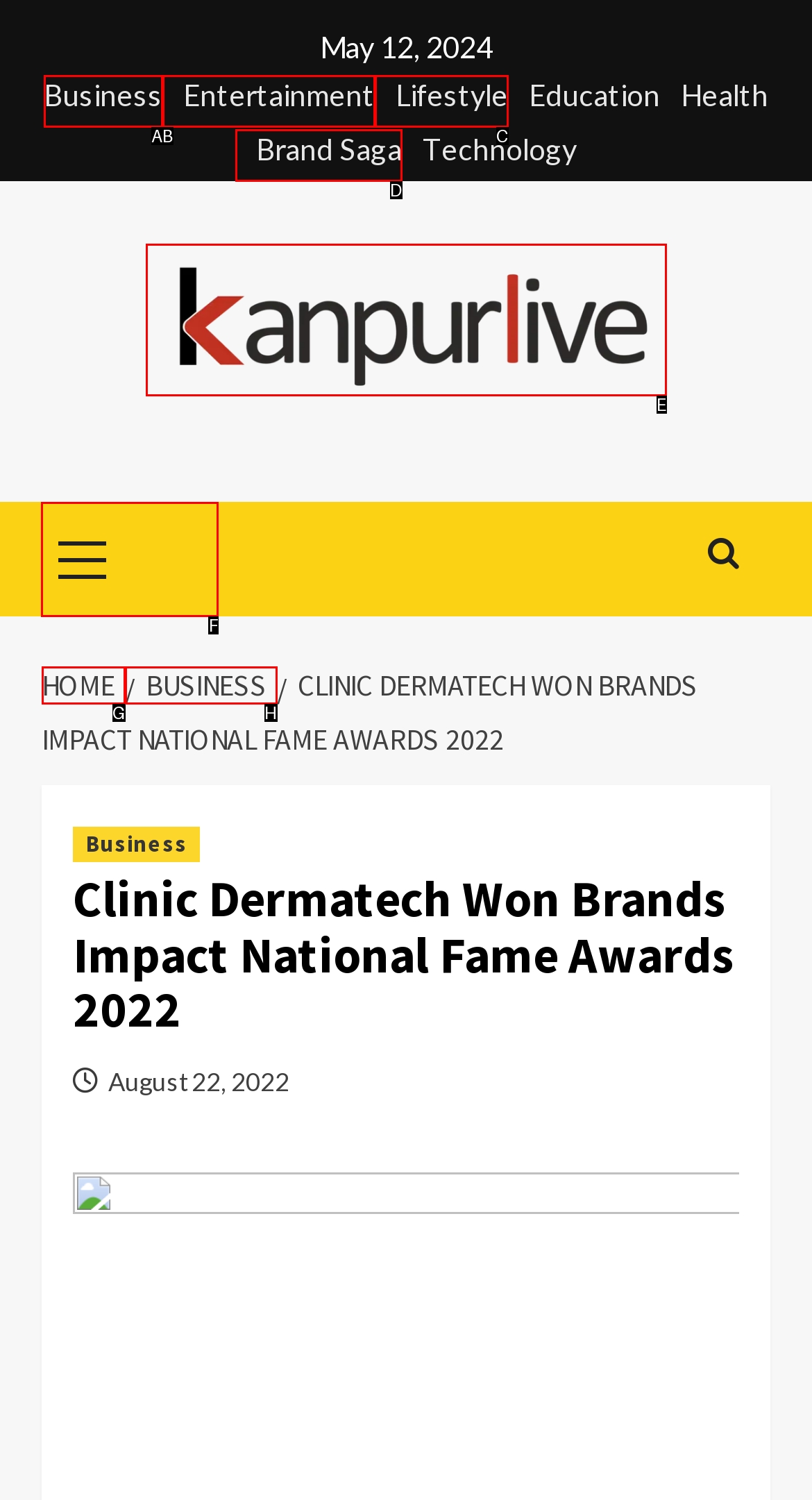Determine the right option to click to perform this task: Go to Primary Menu
Answer with the correct letter from the given choices directly.

F